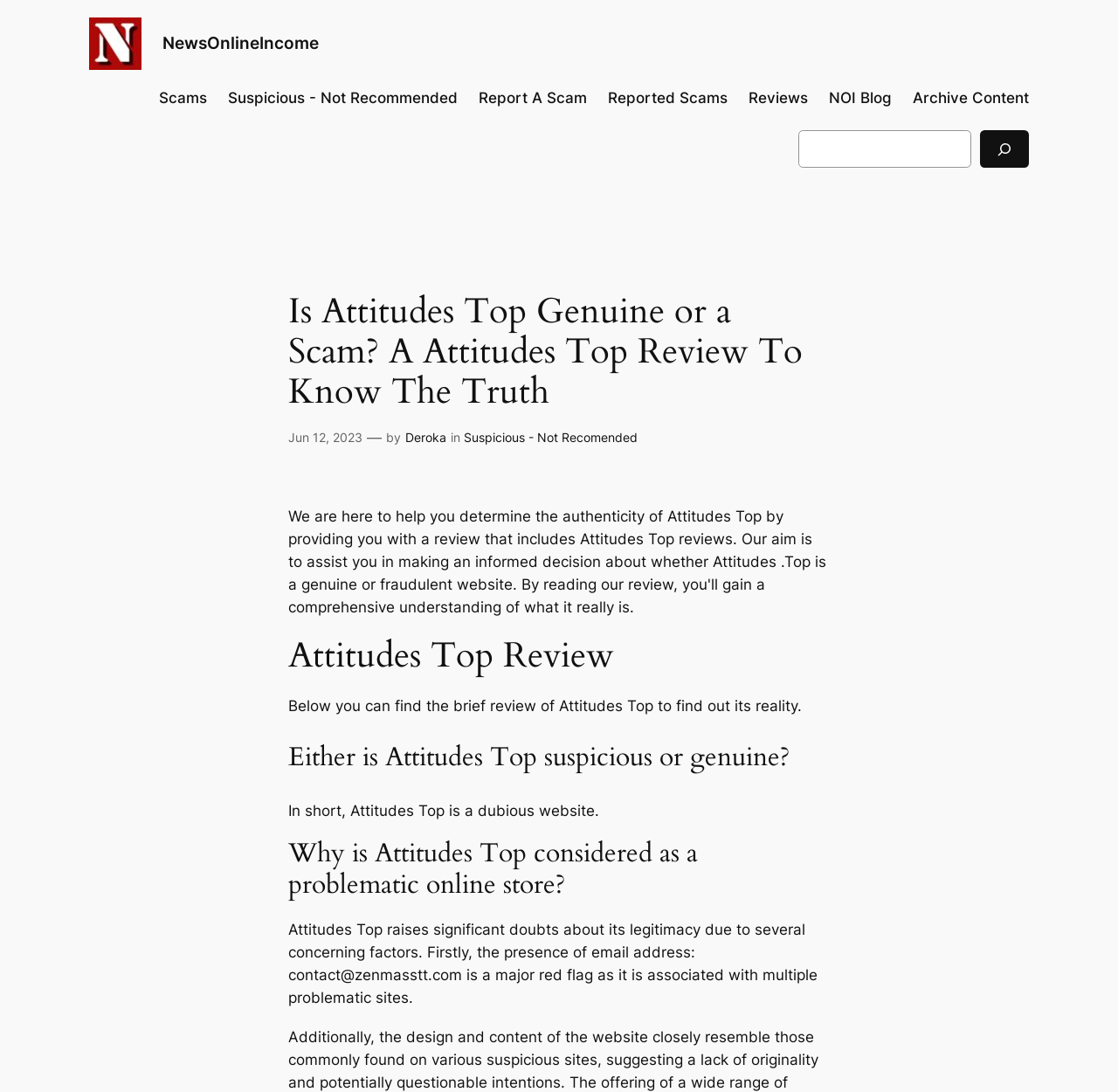Please determine the bounding box coordinates of the element's region to click for the following instruction: "Read Attitudes Top Review".

[0.258, 0.582, 0.742, 0.62]